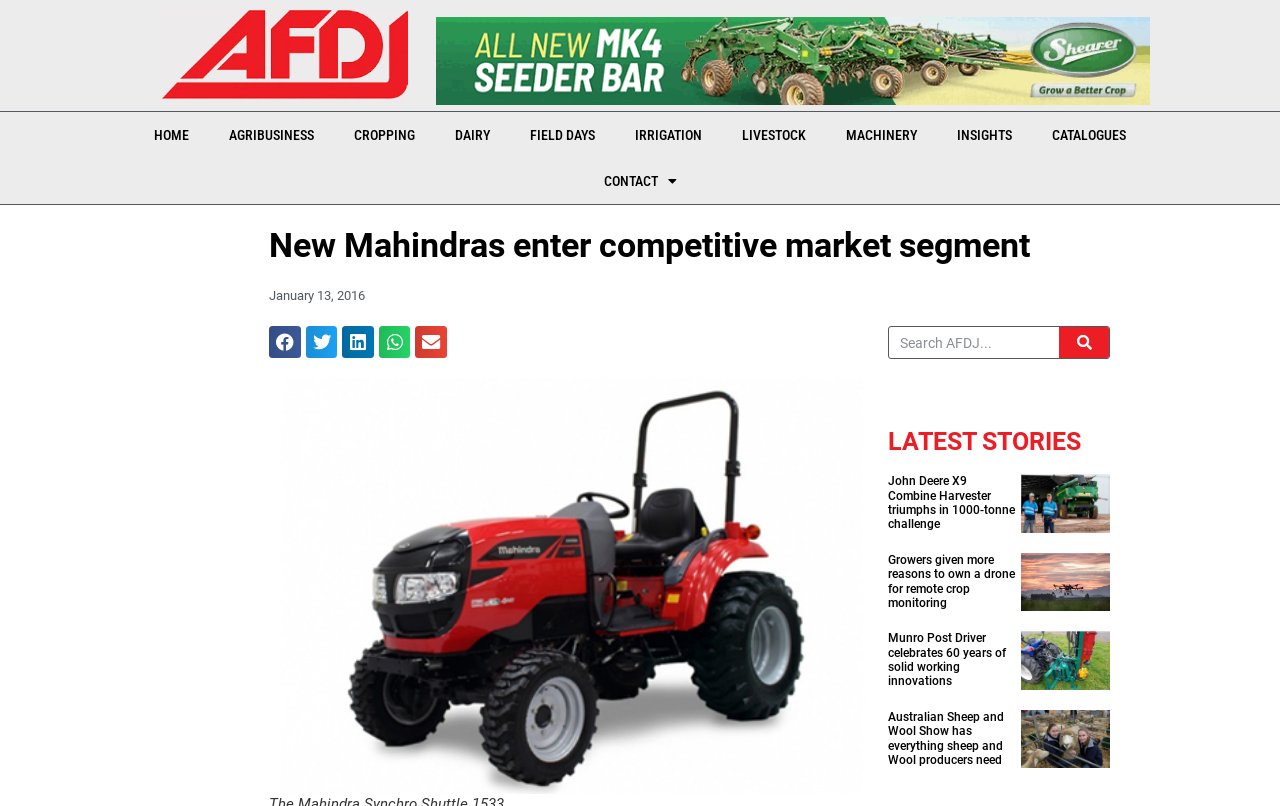Please identify the bounding box coordinates of the clickable element to fulfill the following instruction: "Click on the 'Home' link". The coordinates should be four float numbers between 0 and 1, i.e., [left, top, right, bottom].

None